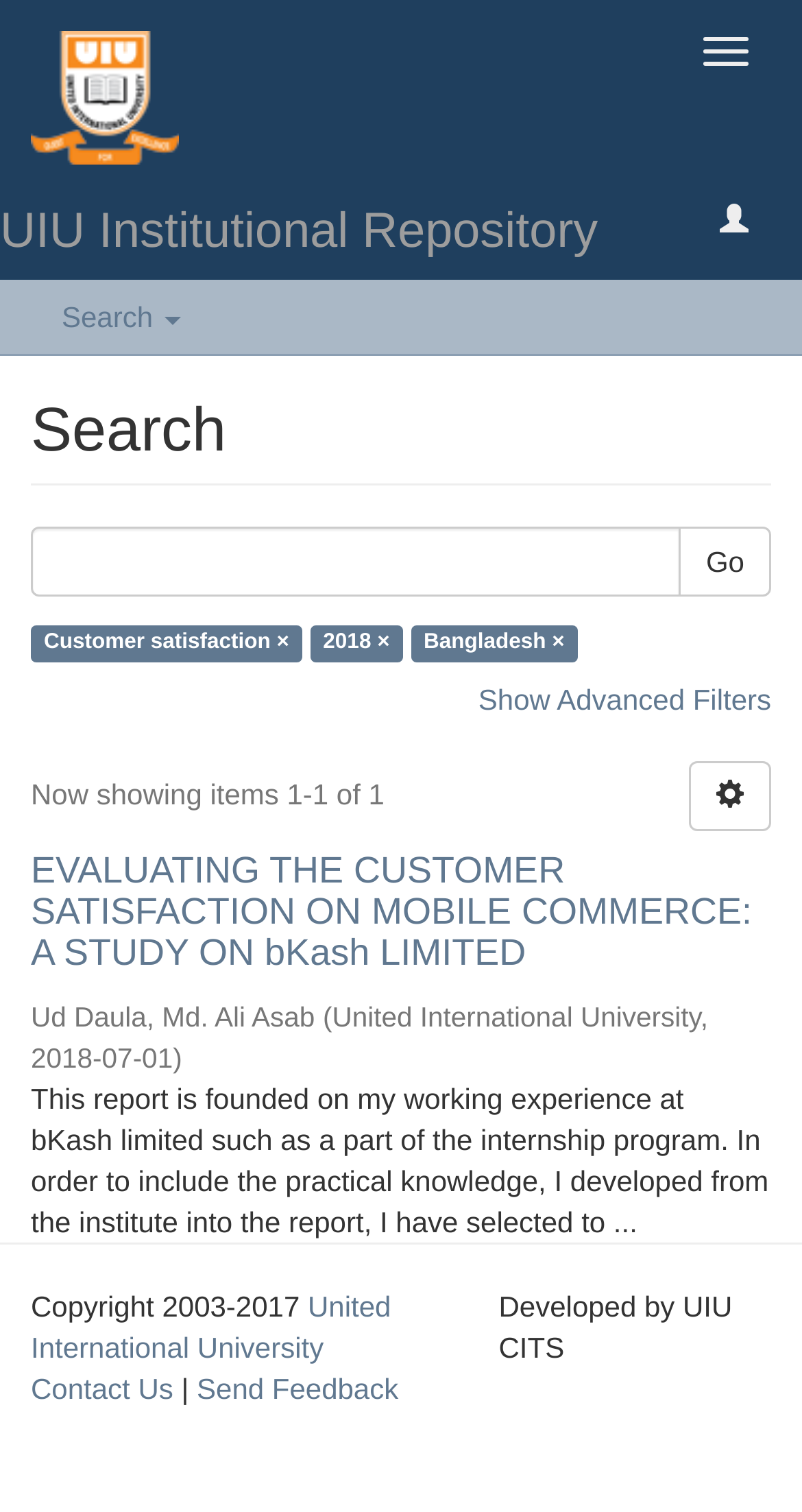Determine the bounding box coordinates of the region that needs to be clicked to achieve the task: "Show Advanced Filters".

[0.596, 0.452, 0.962, 0.474]